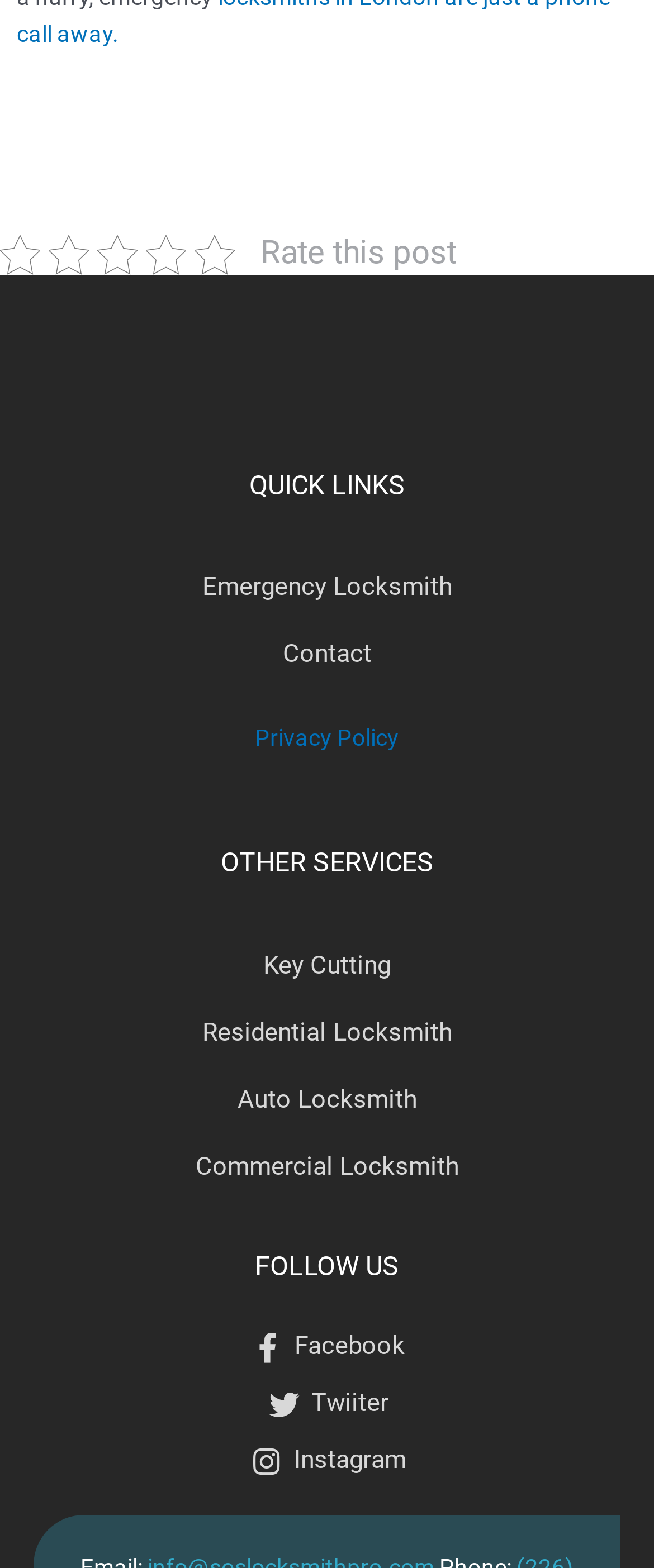What social media platforms can you follow this service on?
Answer the question based on the image using a single word or a brief phrase.

Facebook, Twitter, Instagram